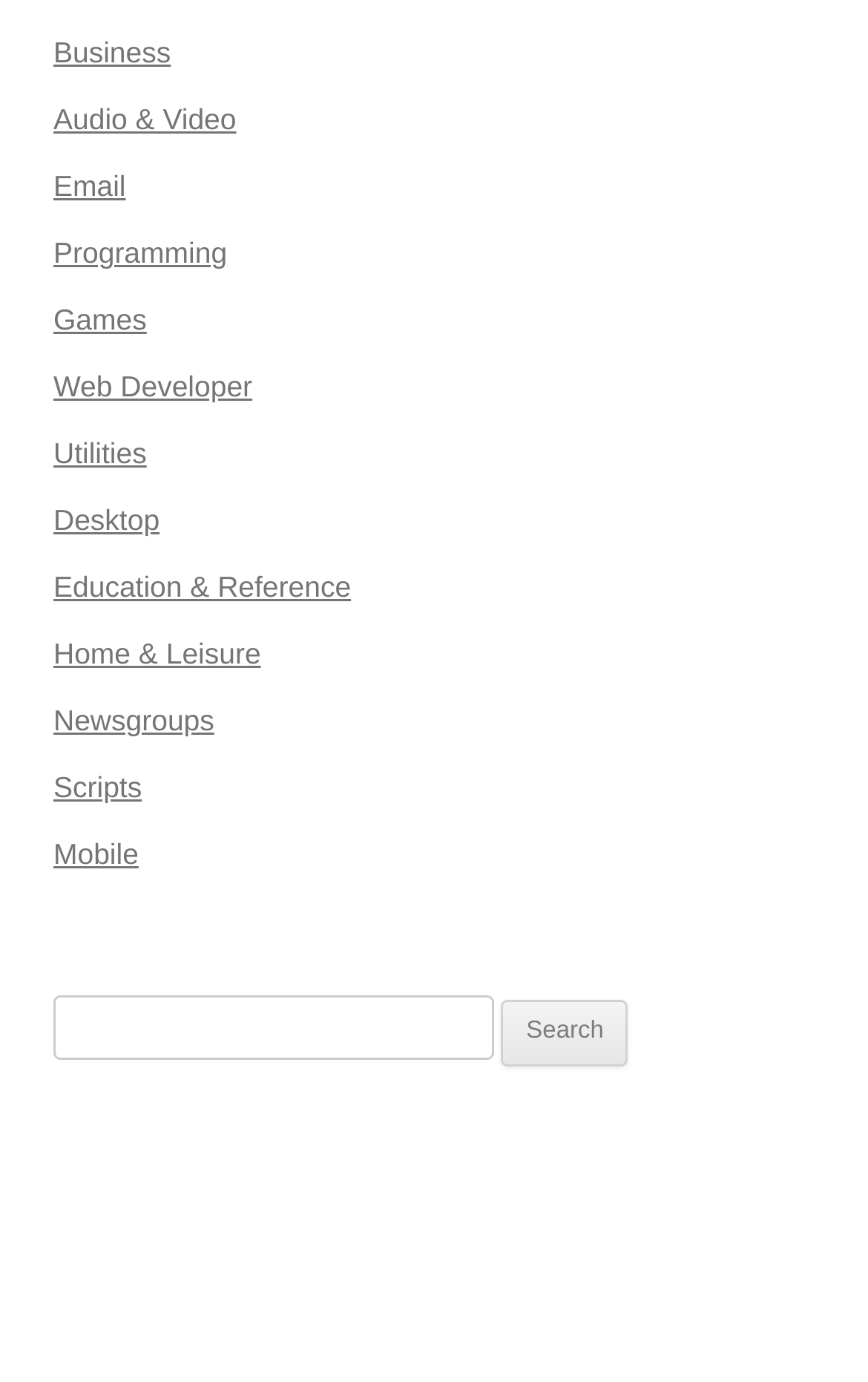Locate the bounding box coordinates of the element I should click to achieve the following instruction: "Go to Audio & Video".

[0.062, 0.074, 0.272, 0.098]